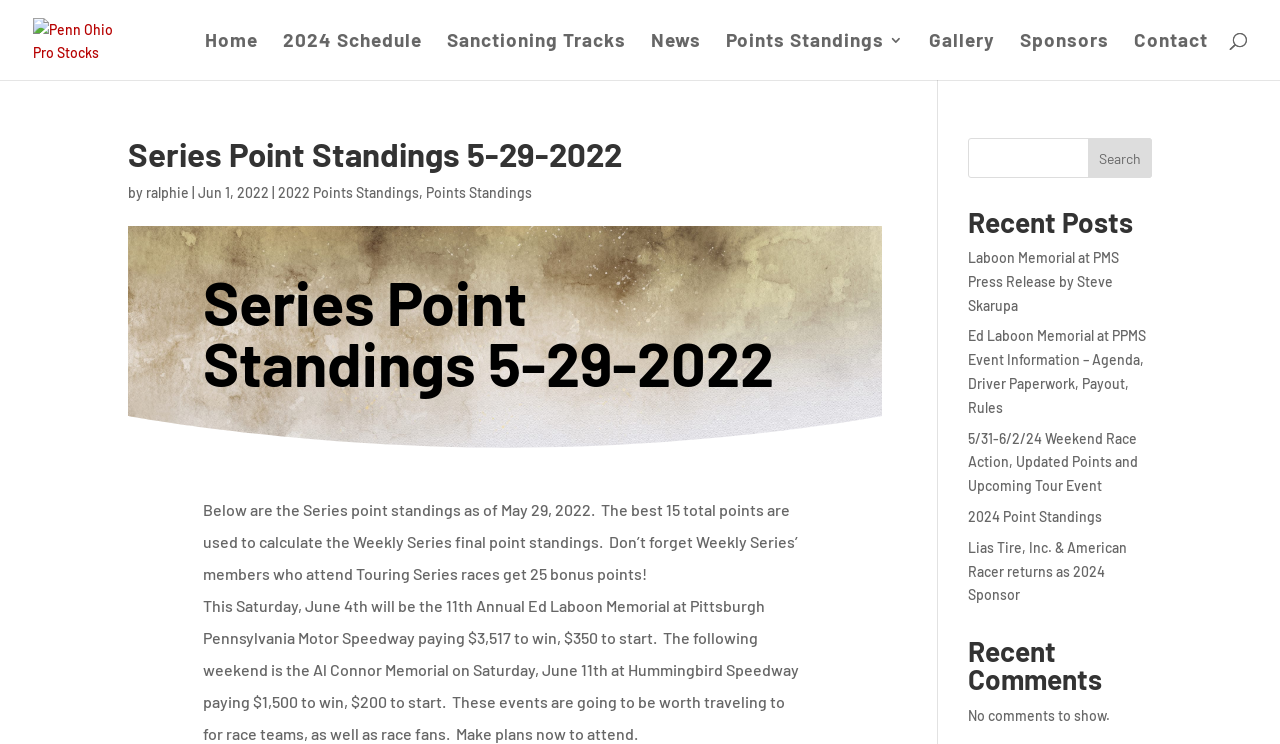Offer a meticulous caption that includes all visible features of the webpage.

The webpage is about the Penn Ohio Pro Stocks series point standings as of May 29, 2022. At the top, there is a navigation menu with 8 links: "Home", "2024 Schedule", "Sanctioning Tracks", "News", "Points Standings 3", "Gallery", "Sponsors", and "Contact". 

Below the navigation menu, there is a heading that reads "Series Point Standings 5-29-2022". Next to it, there is a link to "ralphie" and a date "Jun 1, 2022". 

Further down, there is another heading with the same title "Series Point Standings 5-29-2022". Below this heading, there is a paragraph explaining how the point standings are calculated and mentioning two upcoming events: the 11th Annual Ed Laboon Memorial and the Al Connor Memorial.

To the right of the main content, there is a search box with a "Search" button. Below the search box, there is a heading "Recent Posts" followed by 5 links to news articles, including a press release and event information for the Ed Laboon Memorial. 

Finally, there is a heading "Recent Comments" with a message indicating that there are no comments to show.